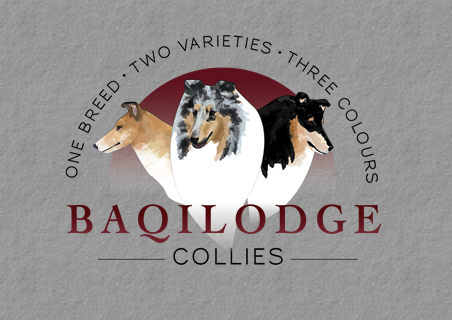Answer the question below using just one word or a short phrase: 
How many collies are illustrated in the logo?

Three